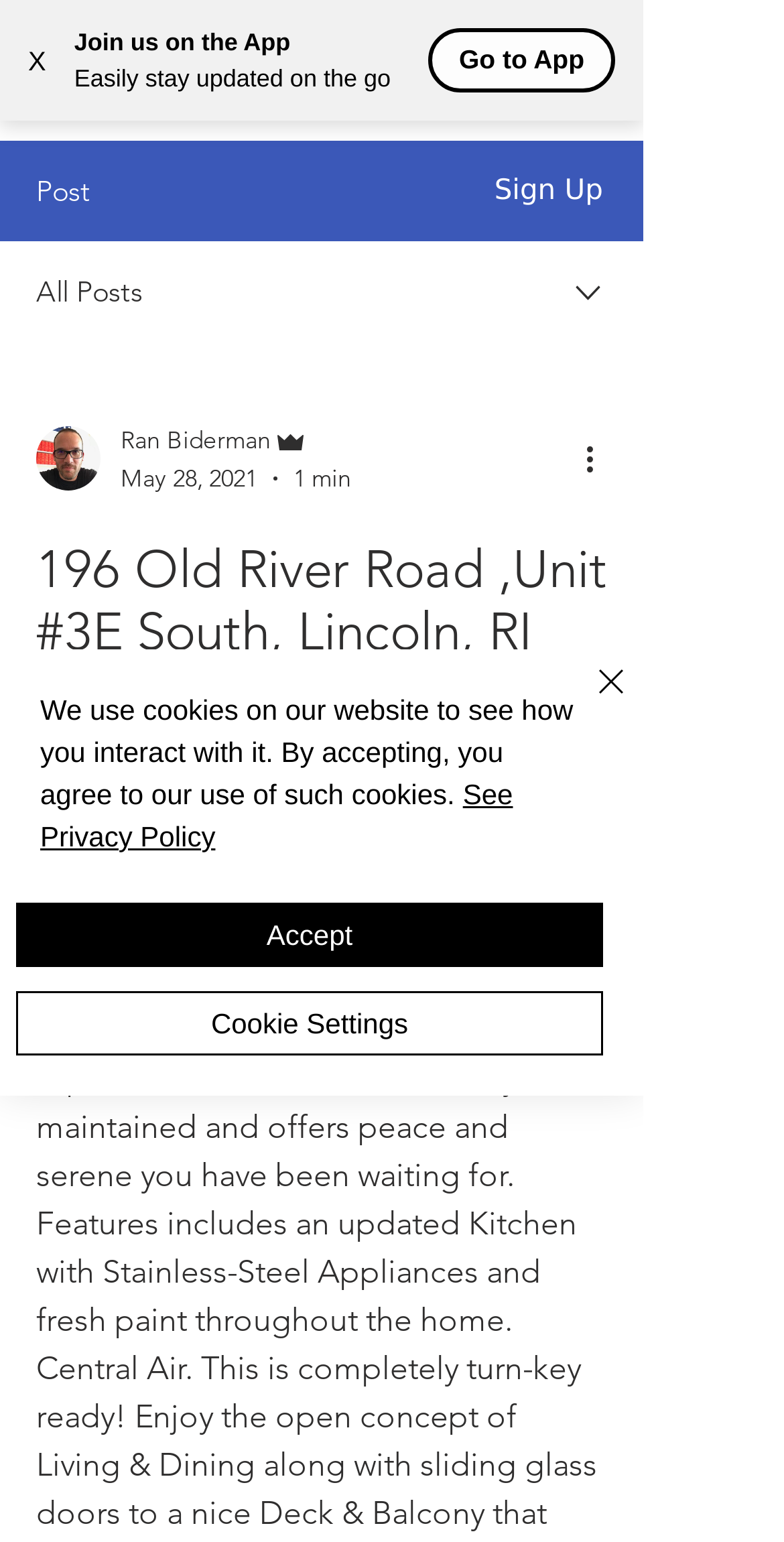Please indicate the bounding box coordinates of the element's region to be clicked to achieve the instruction: "Click the 'Phone' link". Provide the coordinates as four float numbers between 0 and 1, i.e., [left, top, right, bottom].

[0.0, 0.634, 0.274, 0.711]